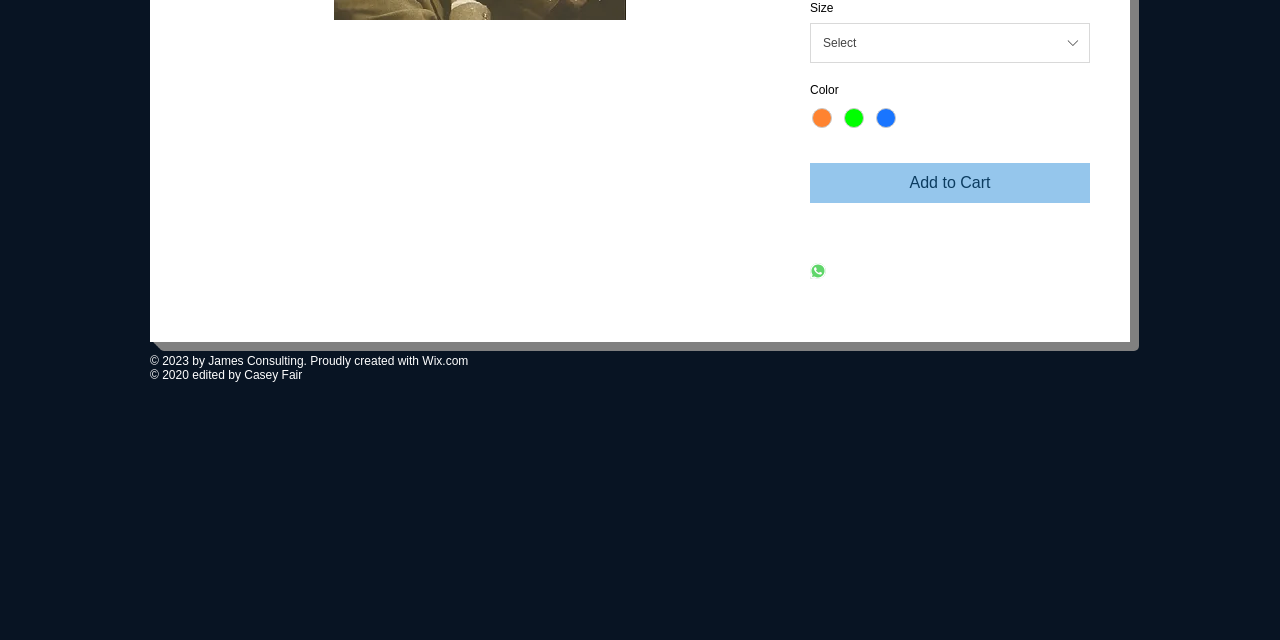Please determine the bounding box coordinates, formatted as (top-left x, top-left y, bottom-right x, bottom-right y), with all values as floating point numbers between 0 and 1. Identify the bounding box of the region described as: Wix.com

[0.33, 0.554, 0.366, 0.575]